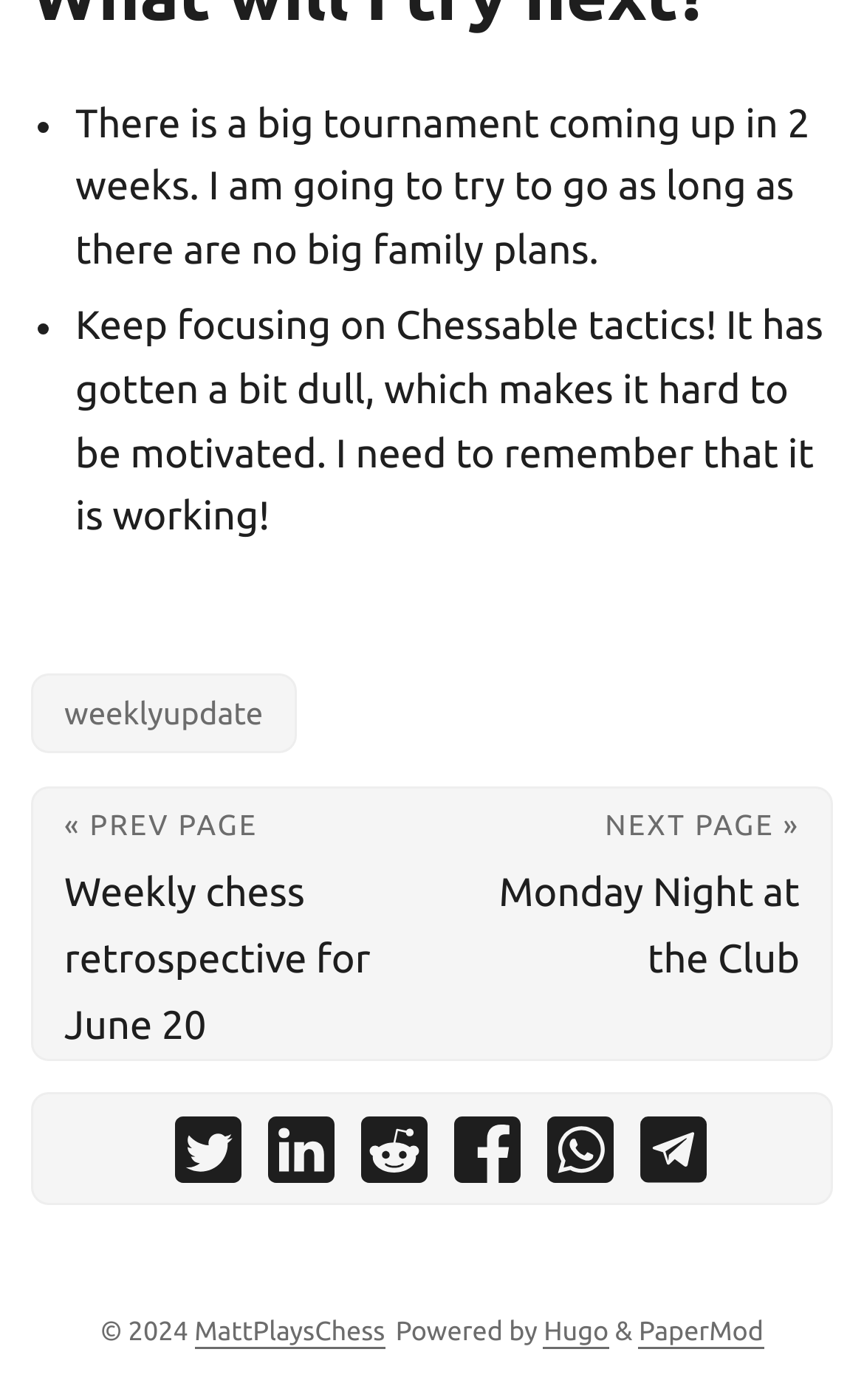How many links are in the footer?
Please utilize the information in the image to give a detailed response to the question.

The footer contains 7 links: 'weeklyupdate', '« PREV PAGE Weekly chess retrospective for June 20', 'NEXT PAGE » Monday Night at the Club', and 4 social media sharing links.